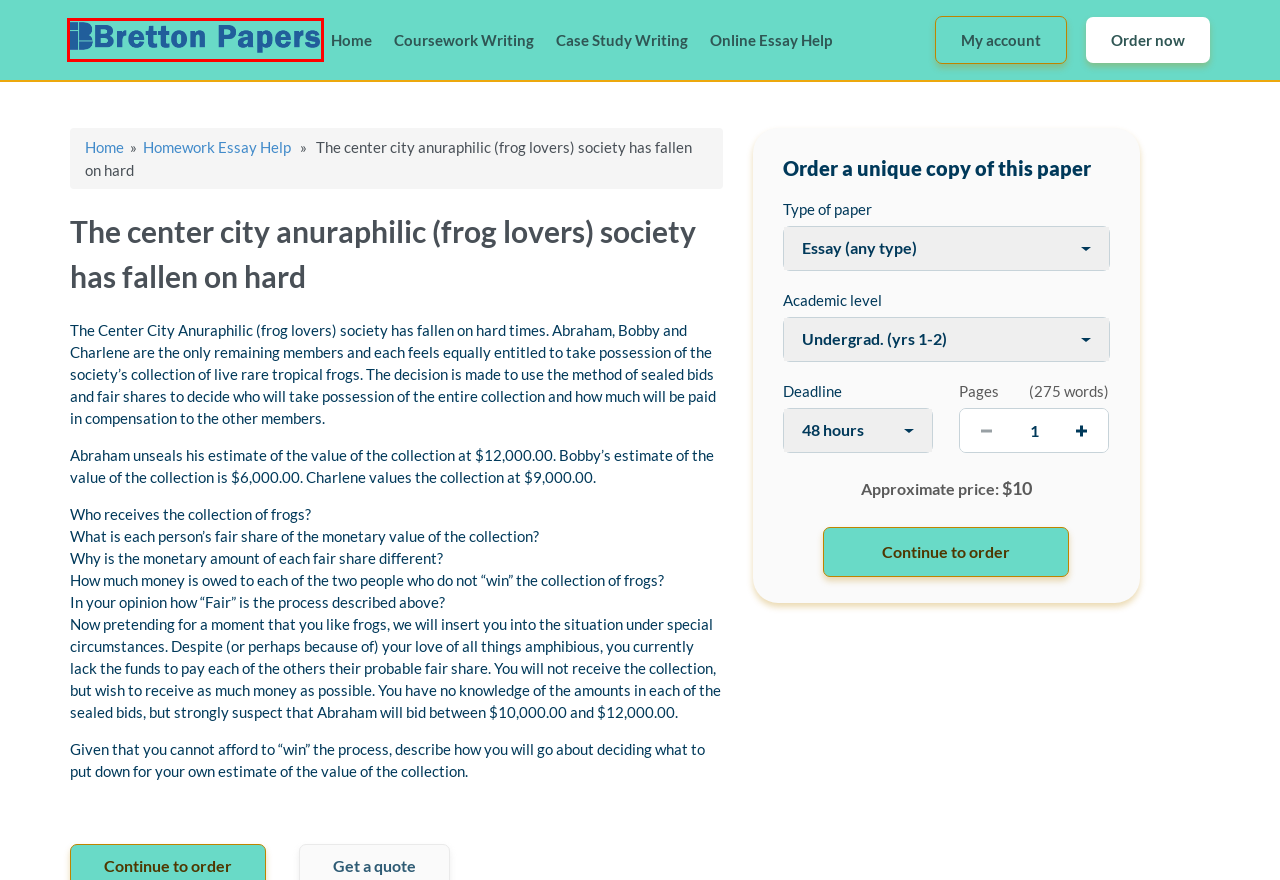Provided is a screenshot of a webpage with a red bounding box around an element. Select the most accurate webpage description for the page that appears after clicking the highlighted element. Here are the candidates:
A. Bretton Papers - Quality Essay Writing Services
B. Case Study Writing - Bretton Papers
C. Dashboard | Bretton Papers
D. Coursework Writing - Bretton Papers
E. Place an Order
F. Online Essay Help - Bretton Papers
G. Homework Essay Help Archives - Bretton Papers
H. Trusted Custom Essays Service - Bretton Papers

A